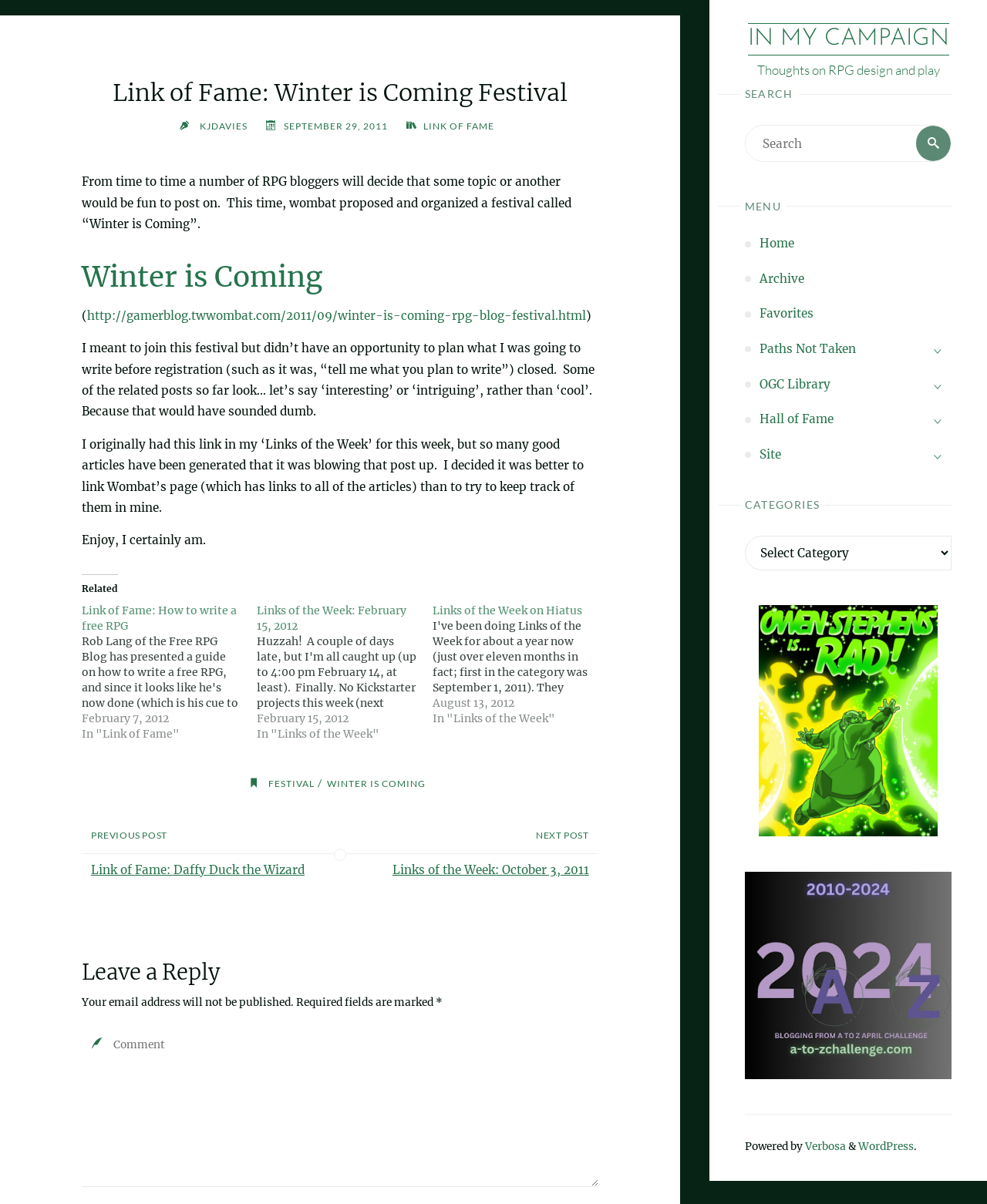Find the bounding box coordinates of the element I should click to carry out the following instruction: "Read the post 'Link of Fame: How to write a free RPG'".

[0.083, 0.501, 0.261, 0.616]